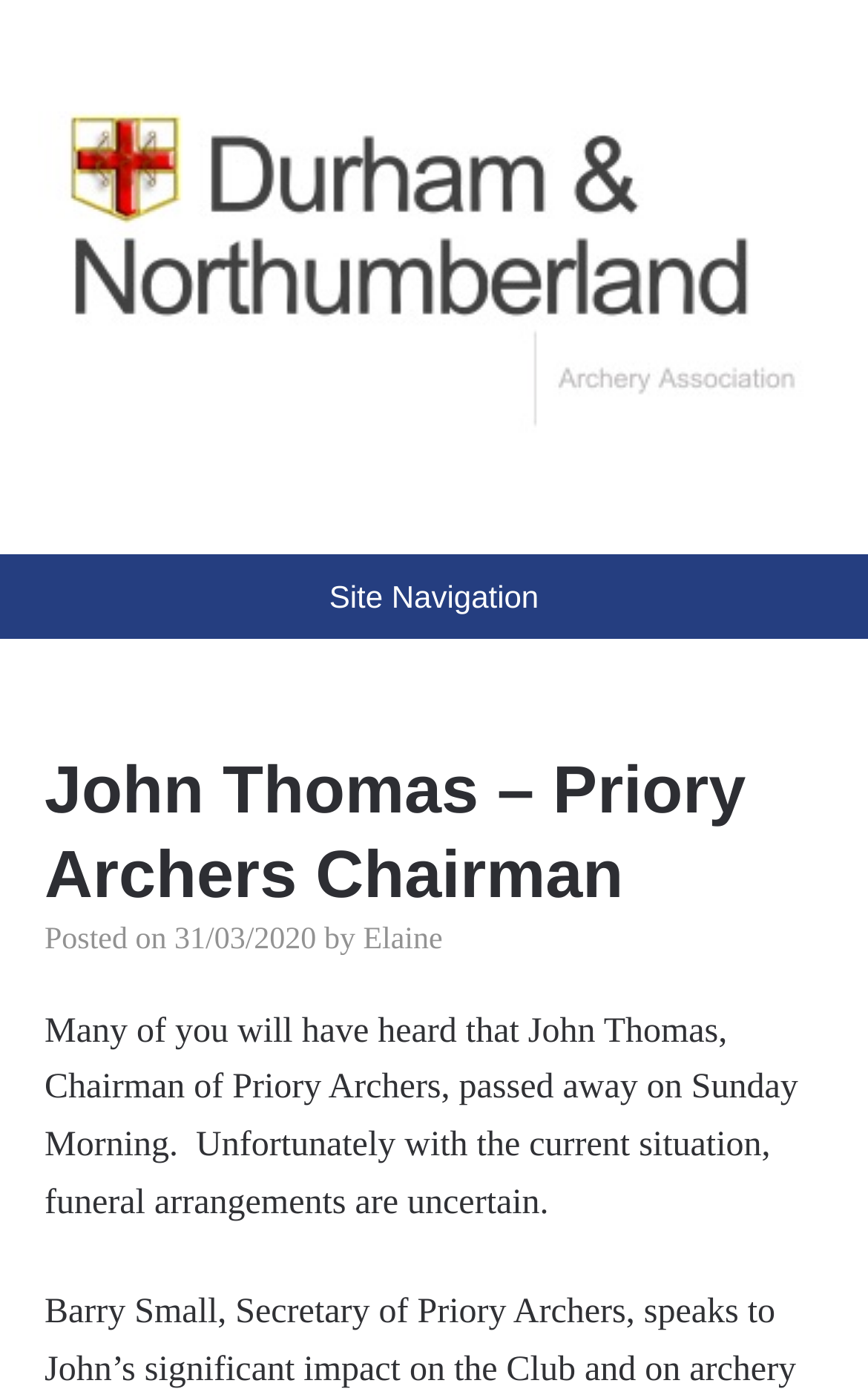Using the provided element description: "Site Navigation", determine the bounding box coordinates of the corresponding UI element in the screenshot.

[0.0, 0.399, 1.0, 0.461]